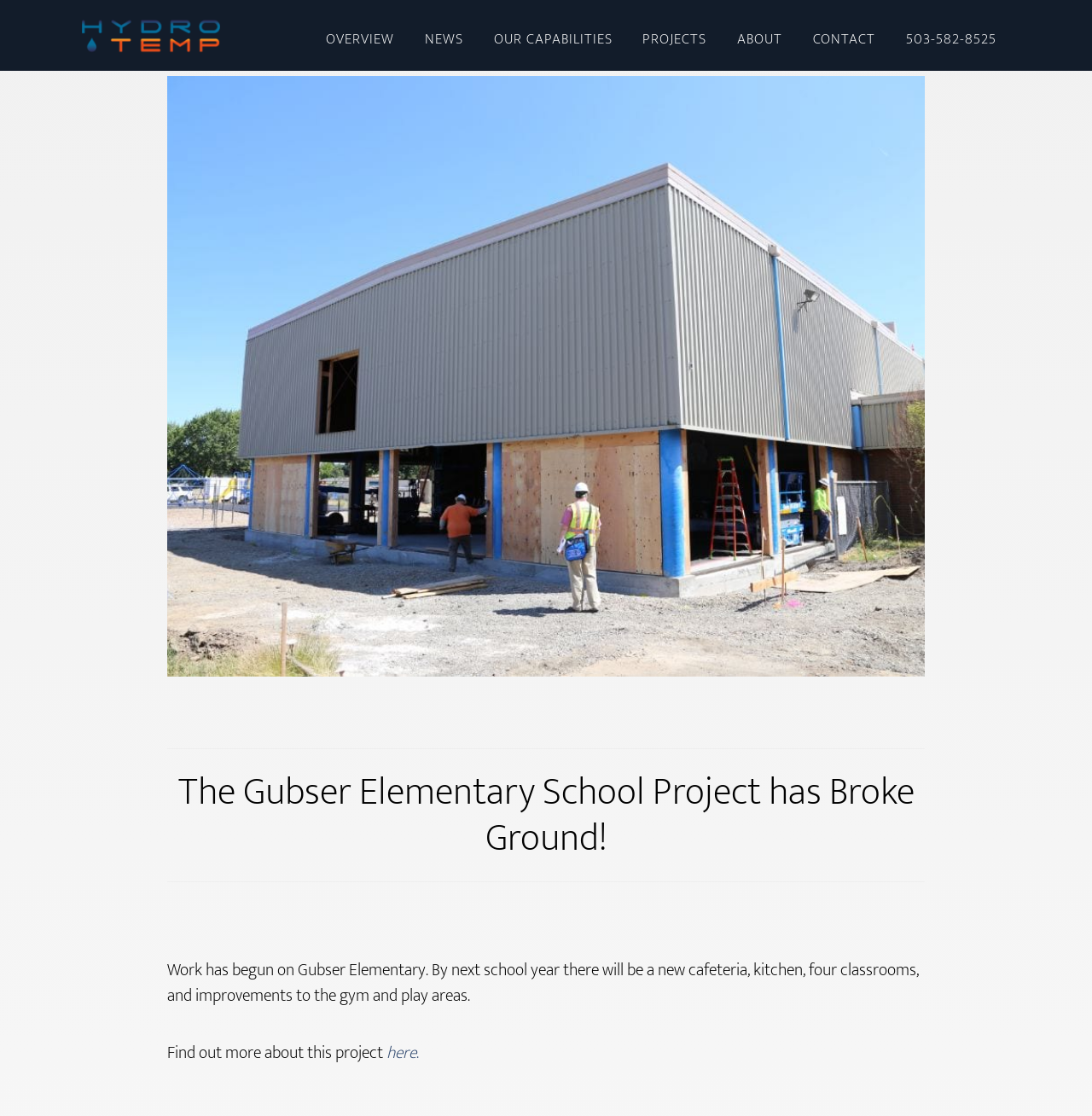Using the details from the image, please elaborate on the following question: What is the current status of the Gubser Elementary School Project?

I found the answer by looking at the heading 'The Gubser Elementary School Project has Broke Ground!' which indicates that the project has started or broke ground.